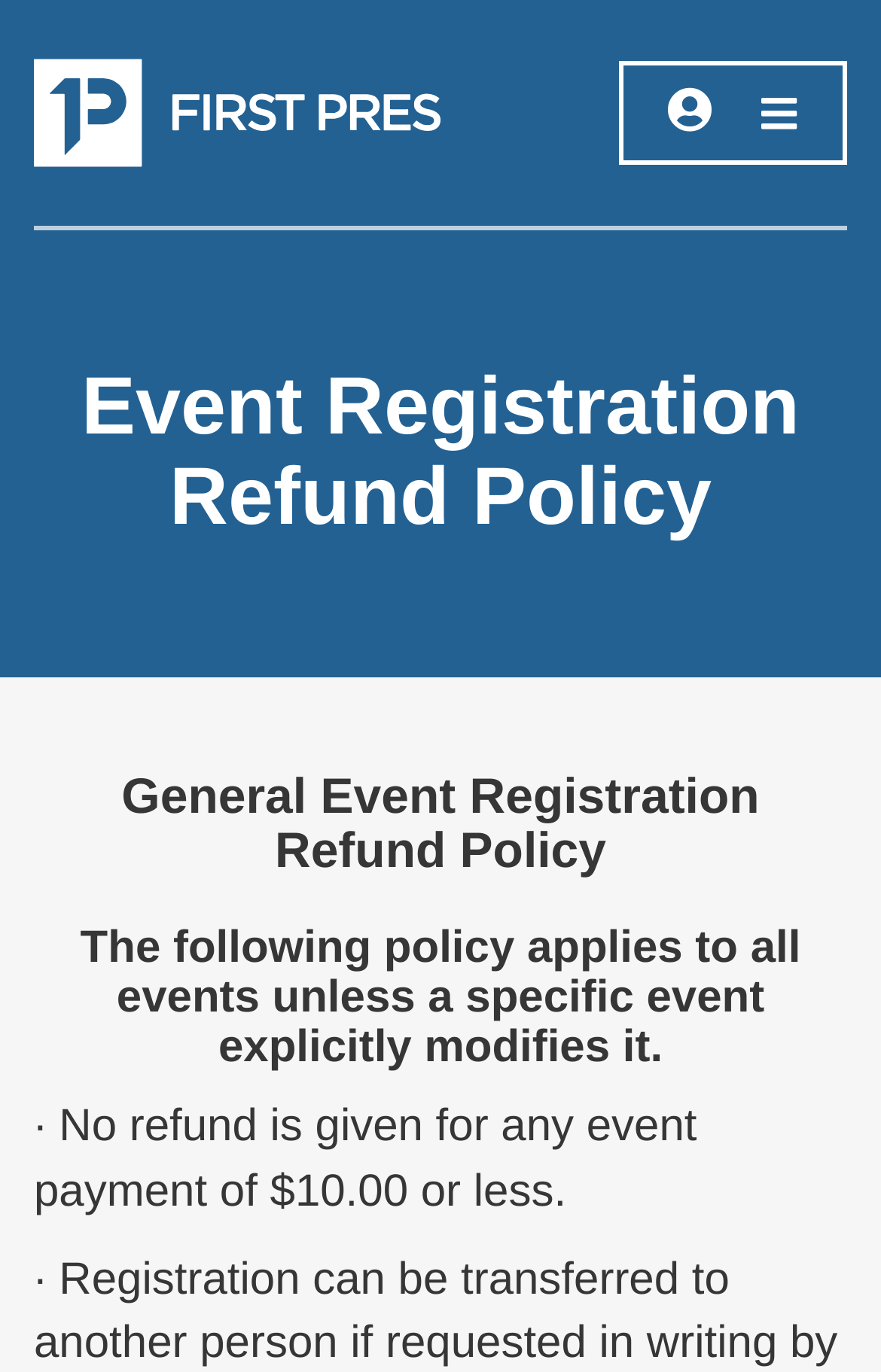Could you identify the text that serves as the heading for this webpage?

Event Registration Refund Policy